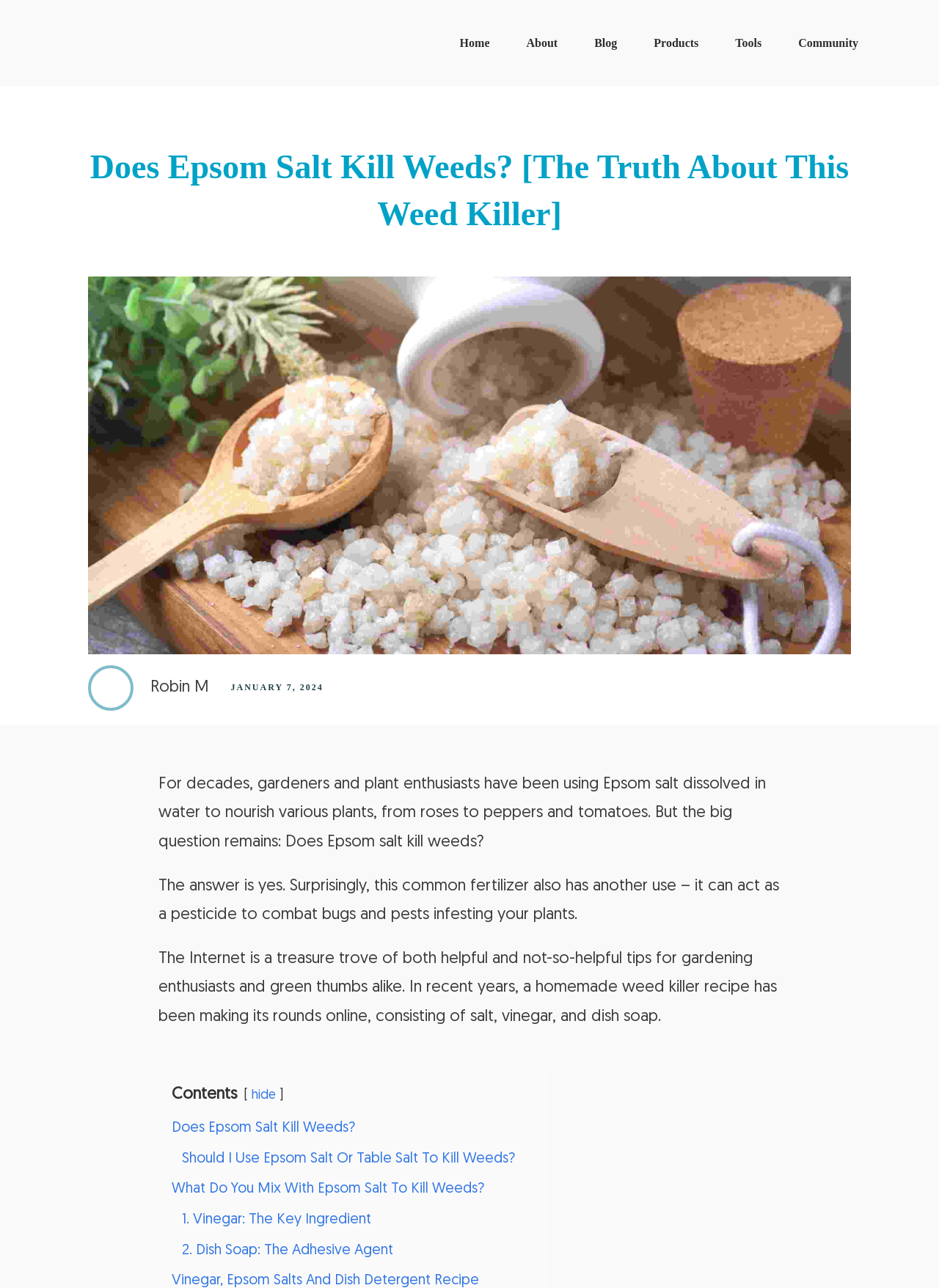Please find and report the bounding box coordinates of the element to click in order to perform the following action: "Click the 'Home' link". The coordinates should be expressed as four float numbers between 0 and 1, in the format [left, top, right, bottom].

[0.49, 0.024, 0.521, 0.042]